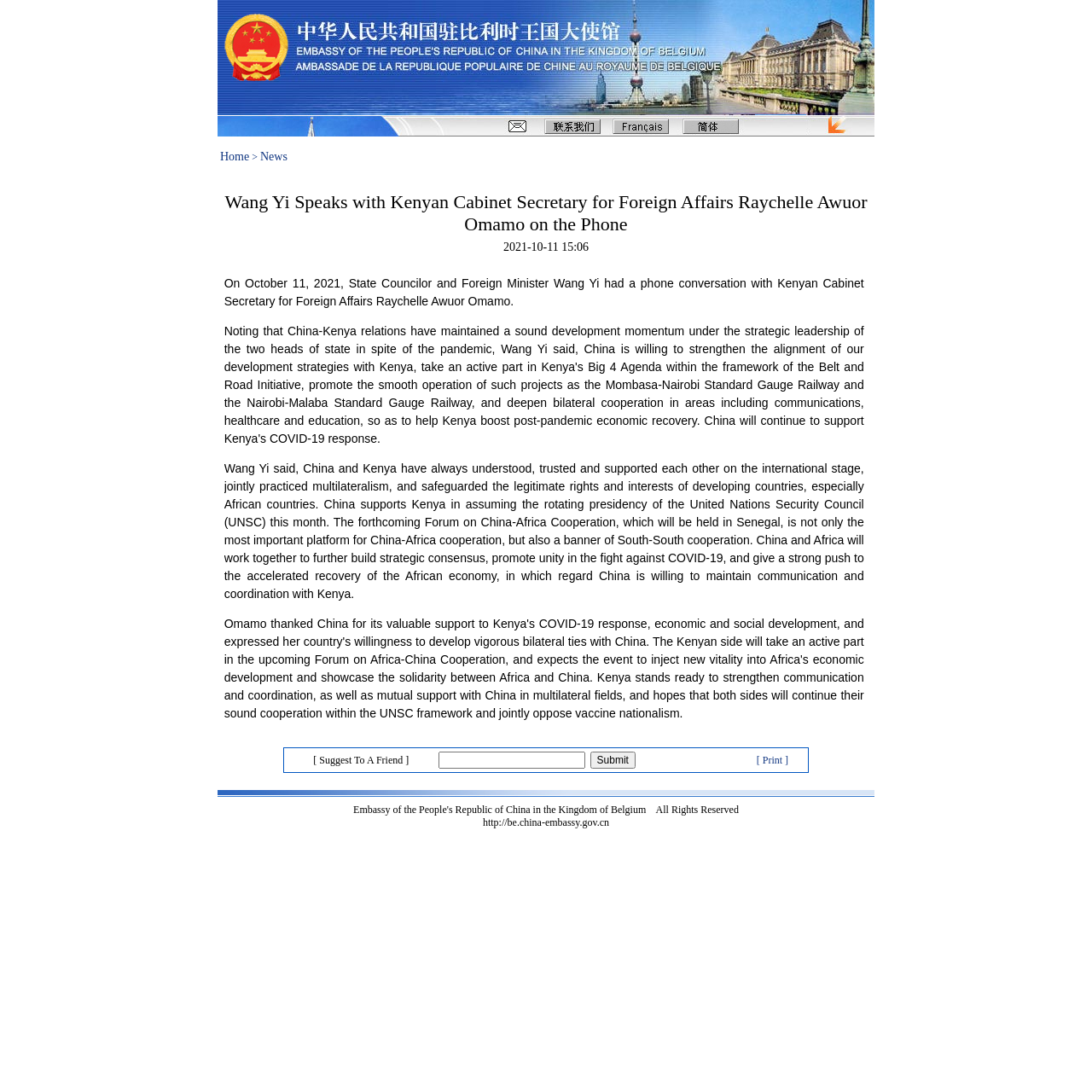Using the provided element description, identify the bounding box coordinates as (top-left x, top-left y, bottom-right x, bottom-right y). Ensure all values are between 0 and 1. Description: input value="Submit" name="Subject" value="Submit"

[0.54, 0.688, 0.582, 0.704]